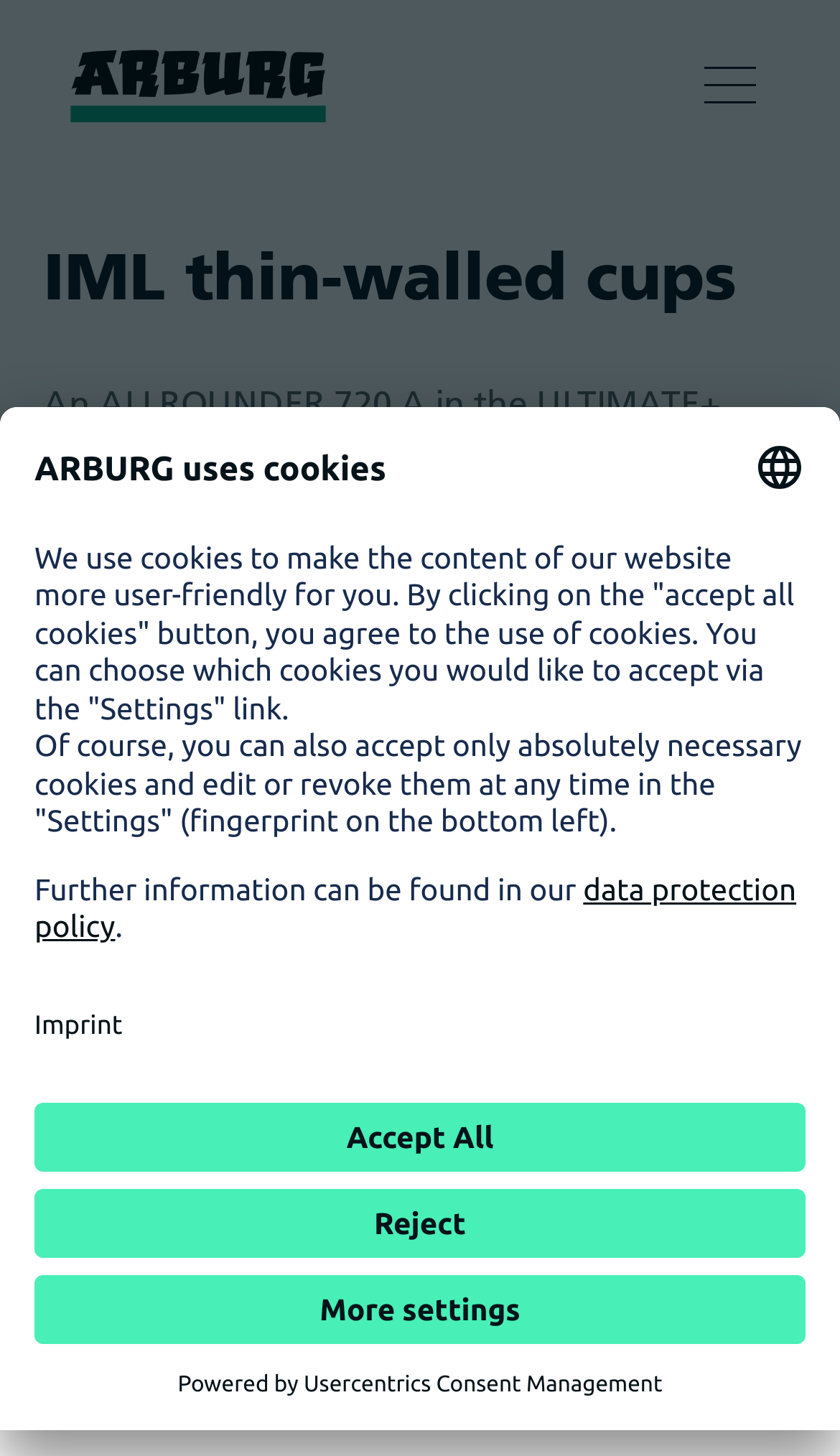Please provide a comprehensive answer to the question below using the information from the image: What is the purpose of the GESTICA assistance functions?

The purpose of the GESTICA assistance functions can be found in the StaticText element which describes it as 'offering real added value, the GESTICA assistance functions maximise process reliability and minimise mould wear'.